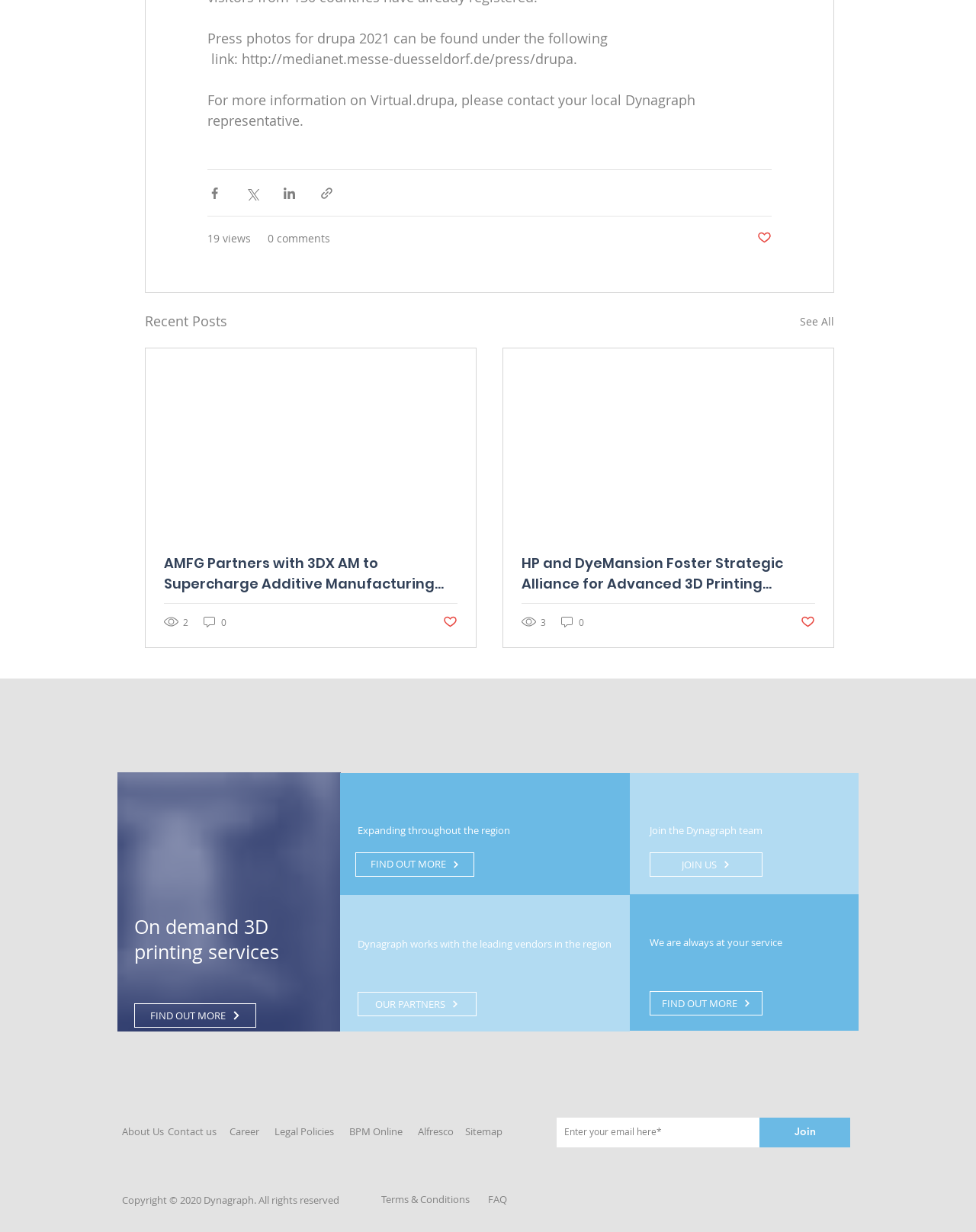How many views does the first article have?
Could you give a comprehensive explanation in response to this question?

The first article has a generic element with the text '2 views', indicating that it has been viewed 2 times.